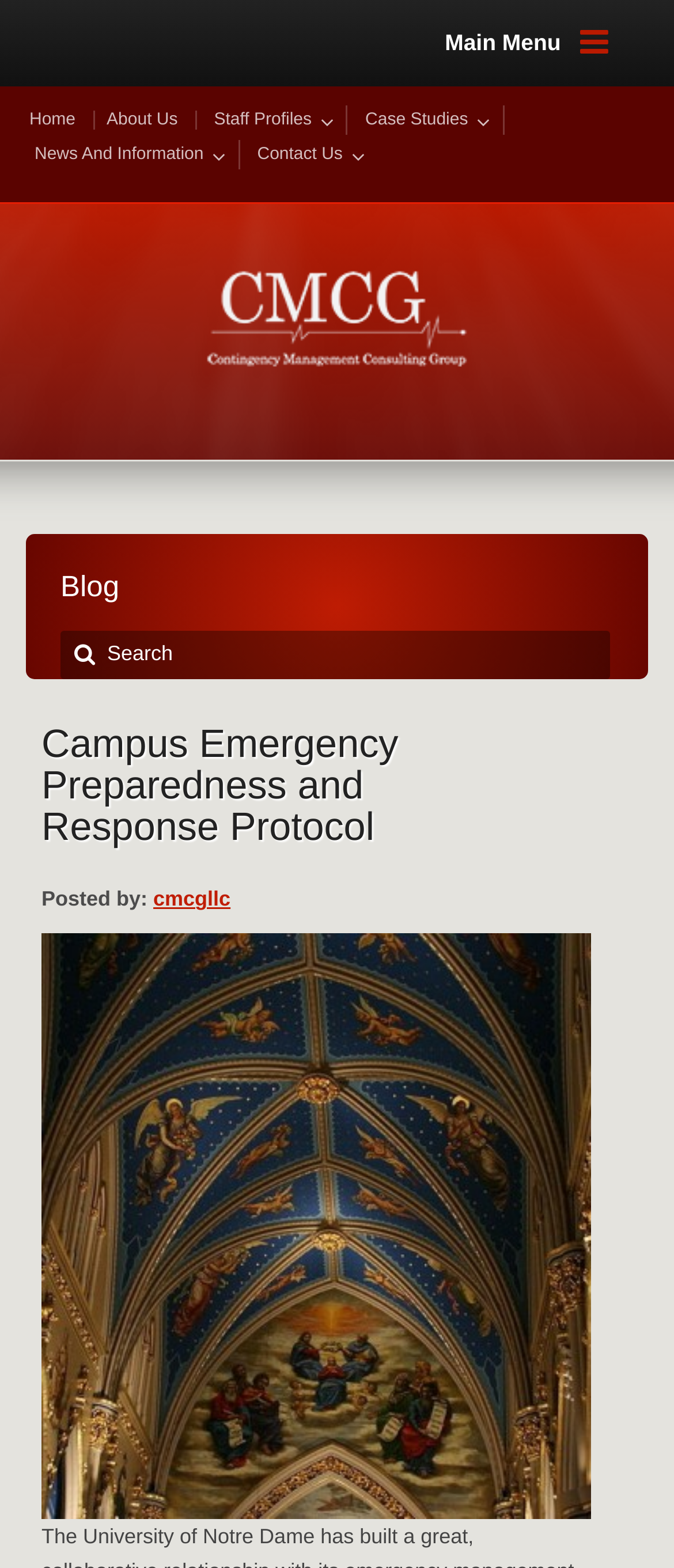Pinpoint the bounding box coordinates of the clickable element needed to complete the instruction: "search this website". The coordinates should be provided as four float numbers between 0 and 1: [left, top, right, bottom].

[0.159, 0.409, 0.467, 0.425]